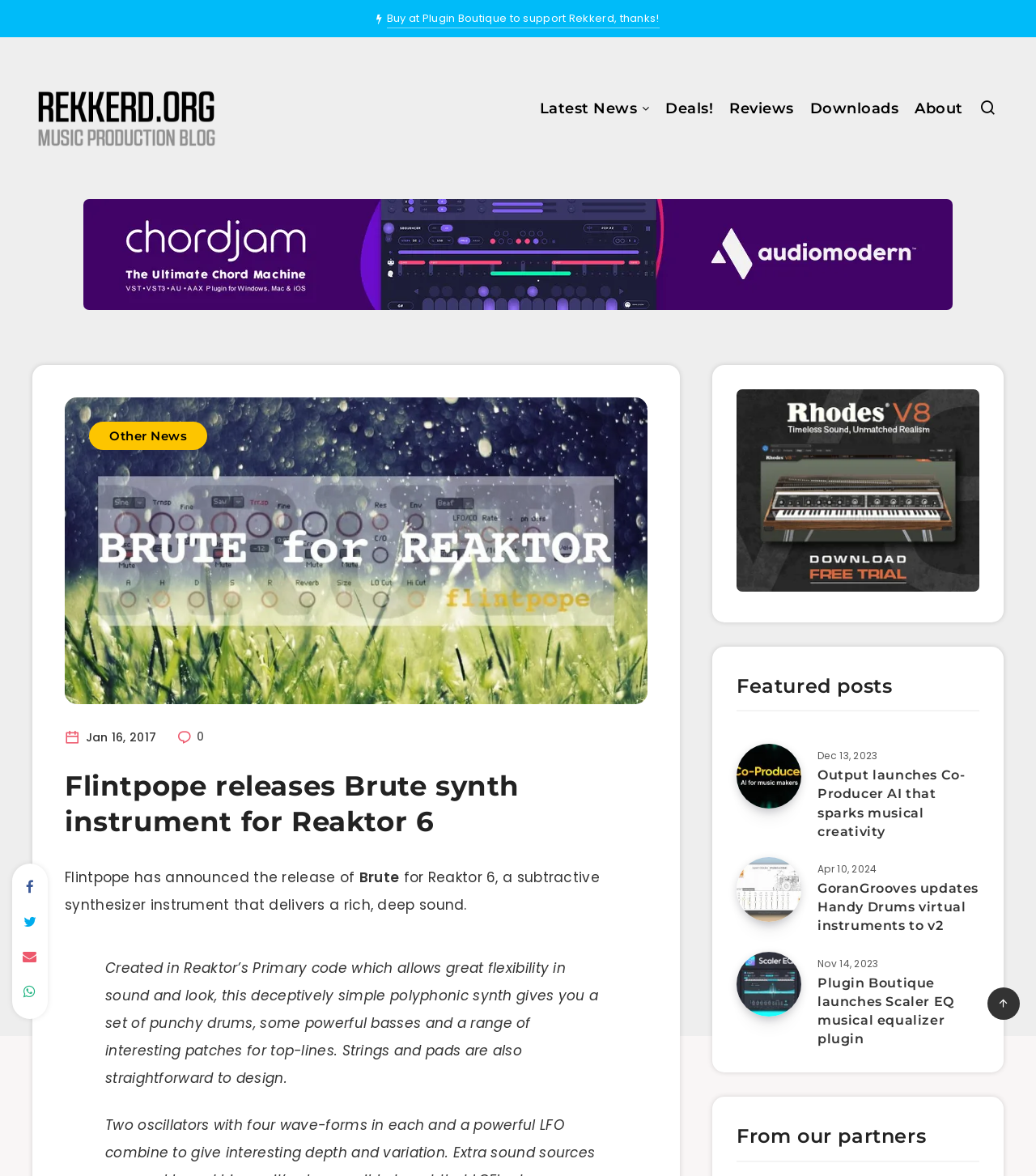Find the bounding box coordinates for the area you need to click to carry out the instruction: "Explore the 'Featured posts' section". The coordinates should be four float numbers between 0 and 1, indicated as [left, top, right, bottom].

[0.711, 0.57, 0.945, 0.605]